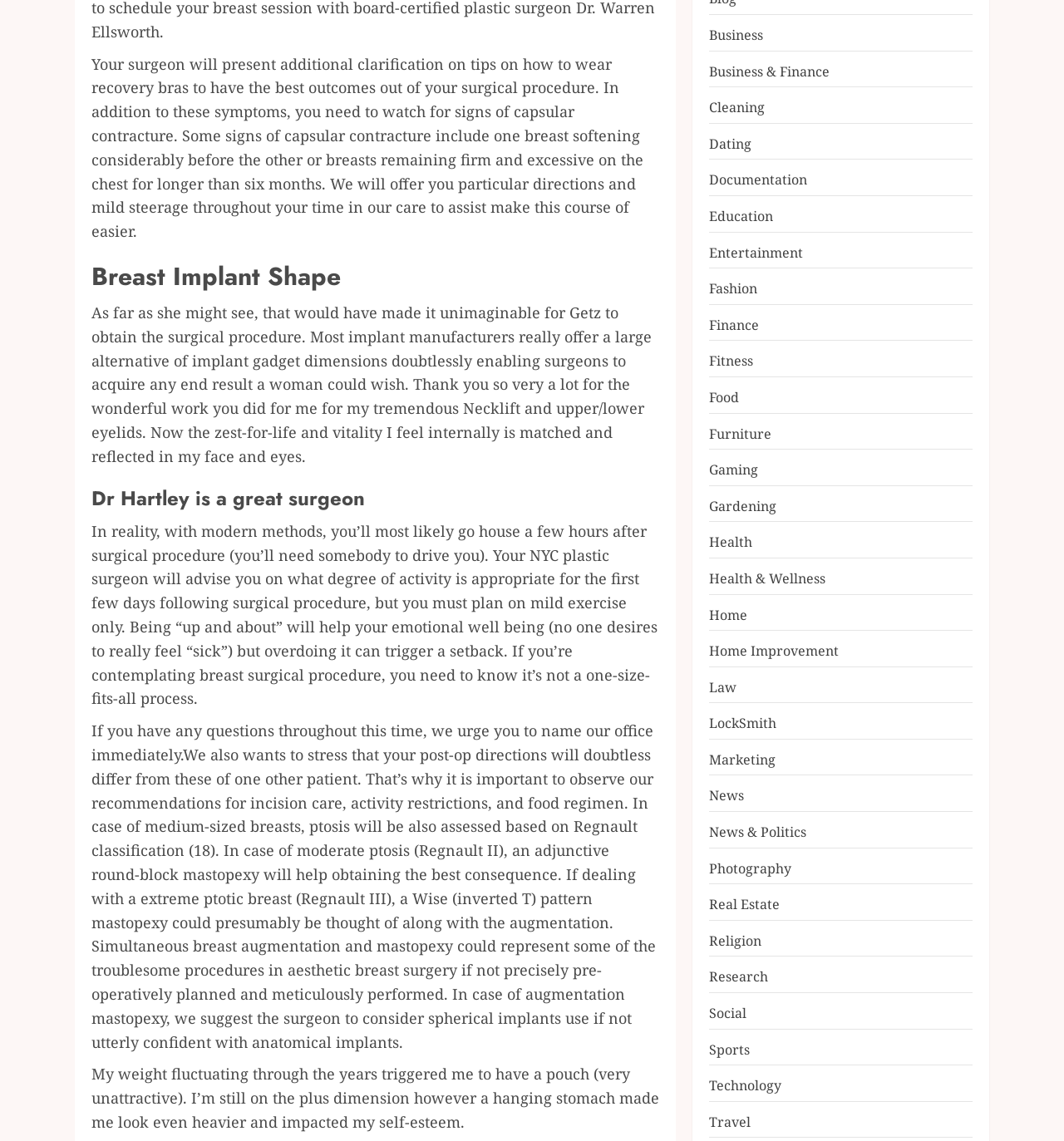What is the topic of the webpage?
Refer to the image and answer the question using a single word or phrase.

Breast Implant